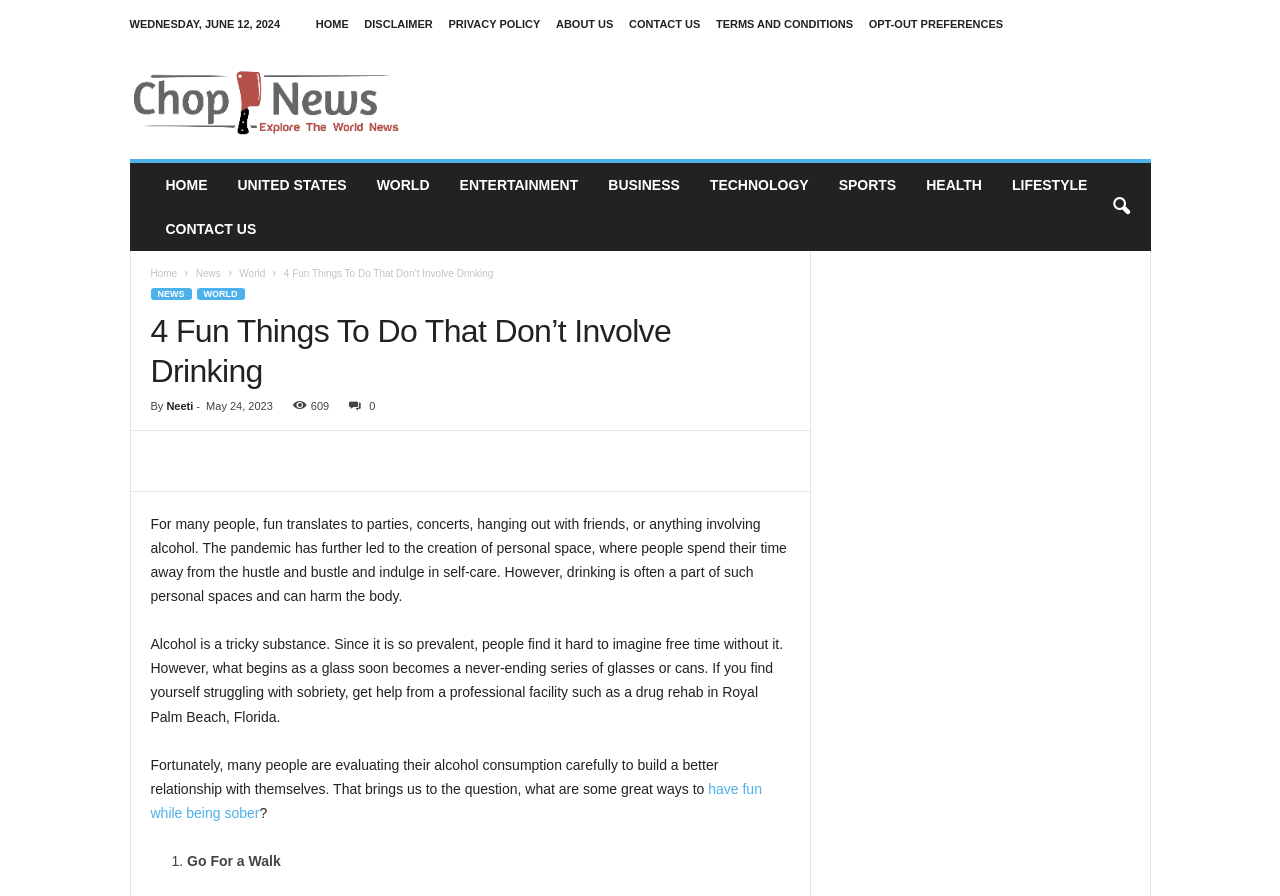Locate the bounding box coordinates of the element you need to click to accomplish the task described by this instruction: "visit the NEWS page".

[0.118, 0.321, 0.15, 0.335]